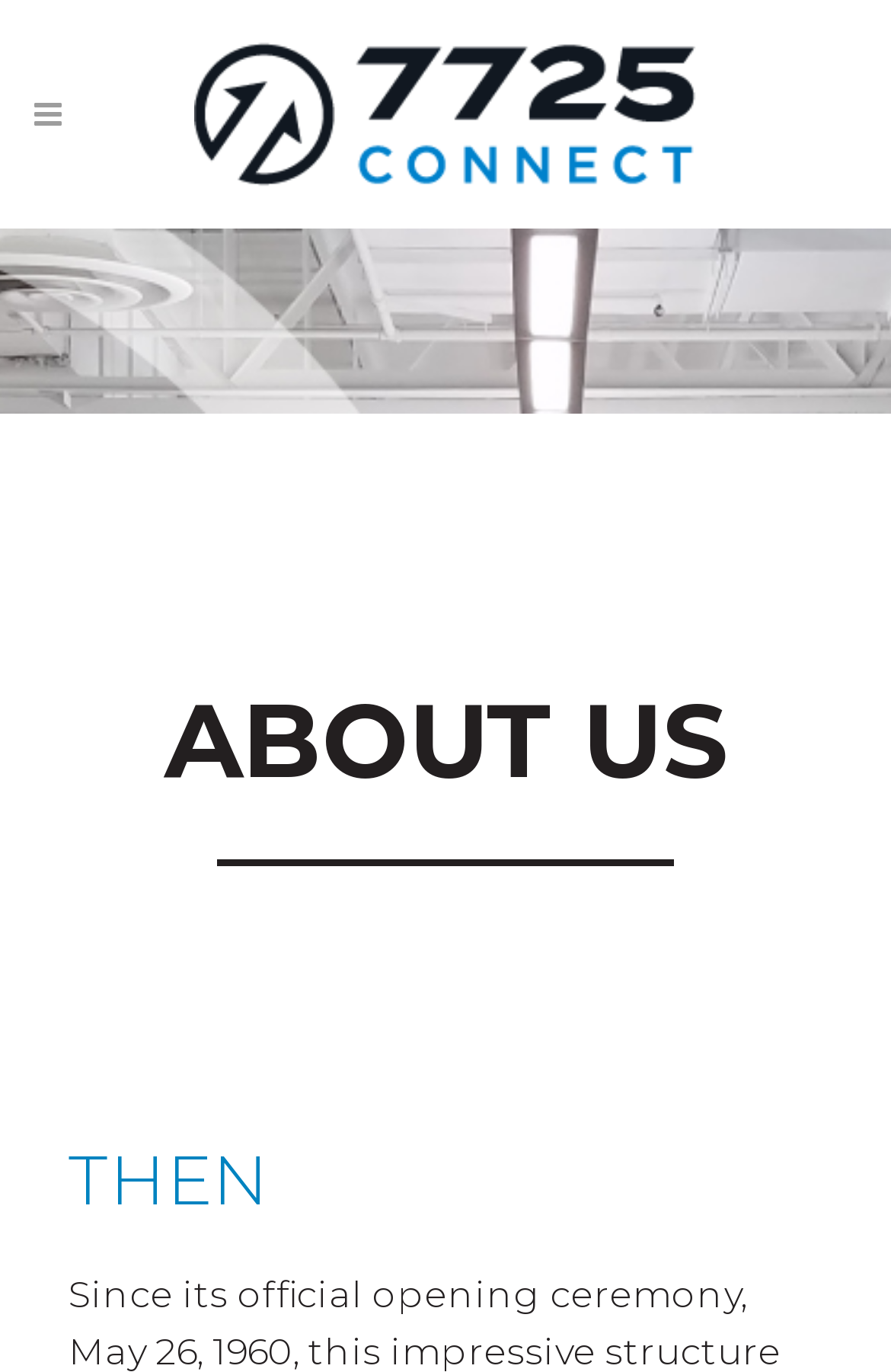Based on the element description: "alt="Logo"", identify the UI element and provide its bounding box coordinates. Use four float numbers between 0 and 1, [left, top, right, bottom].

[0.217, 0.017, 0.783, 0.15]